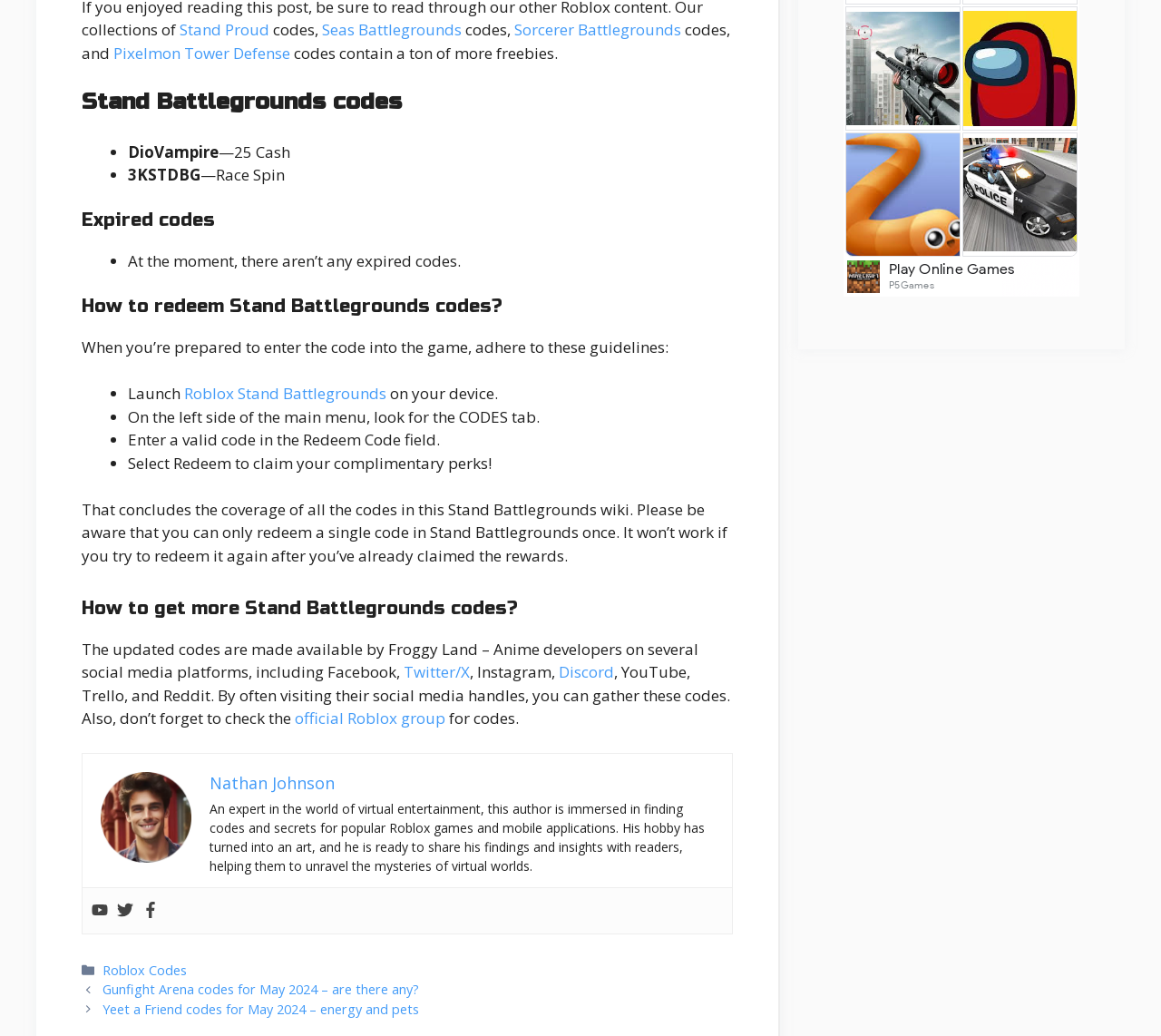Please provide a comprehensive response to the question below by analyzing the image: 
What is the name of the game?

The name of the game can be found in the heading 'Stand Battlegrounds codes' at the top of the webpage, which suggests that the webpage is about providing codes for the game Stand Battlegrounds.